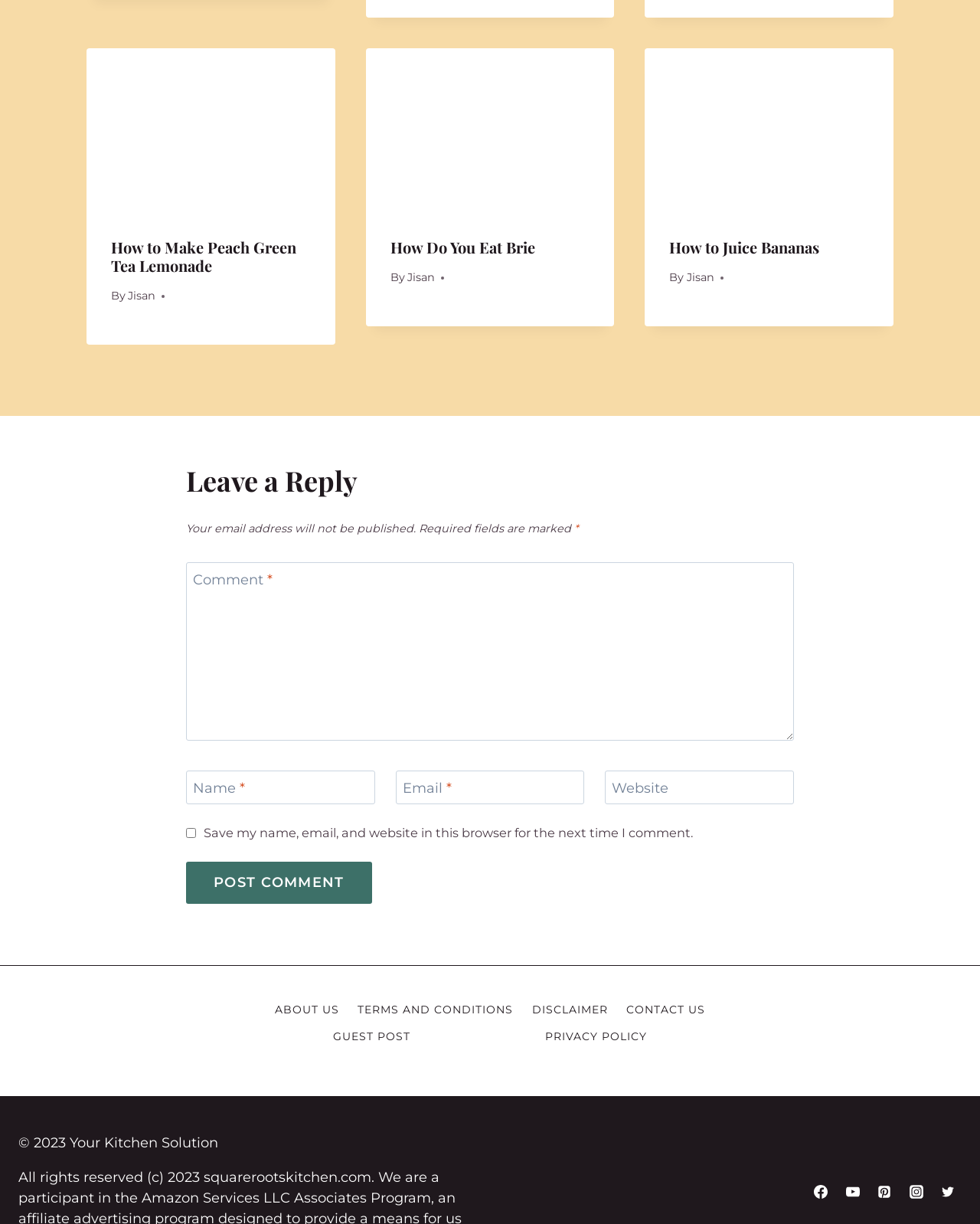Please identify the coordinates of the bounding box for the clickable region that will accomplish this instruction: "Click on the 'Facebook' link".

[0.824, 0.962, 0.852, 0.985]